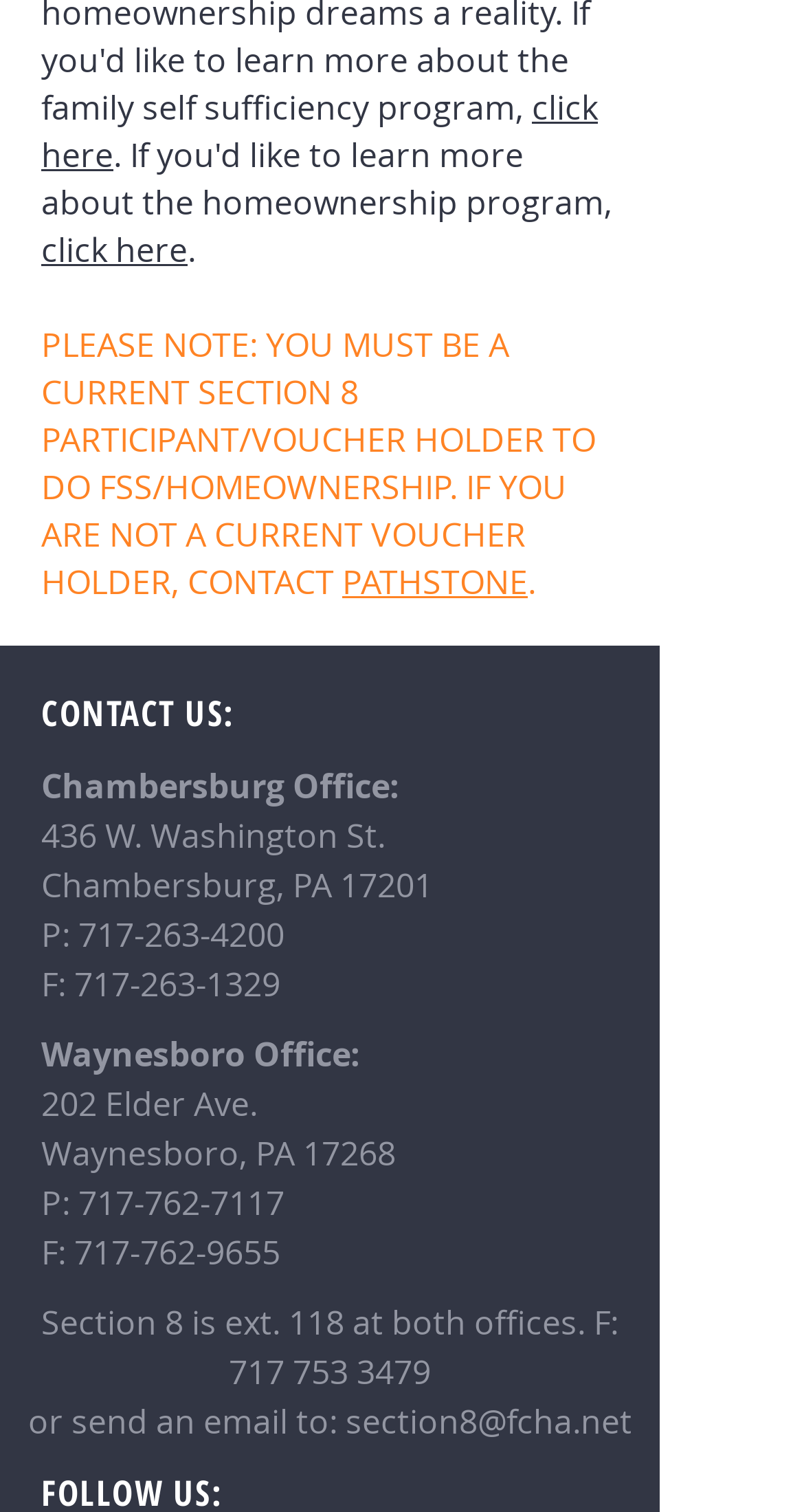Determine the bounding box coordinates of the target area to click to execute the following instruction: "email section8@fcha.net."

[0.429, 0.925, 0.786, 0.955]